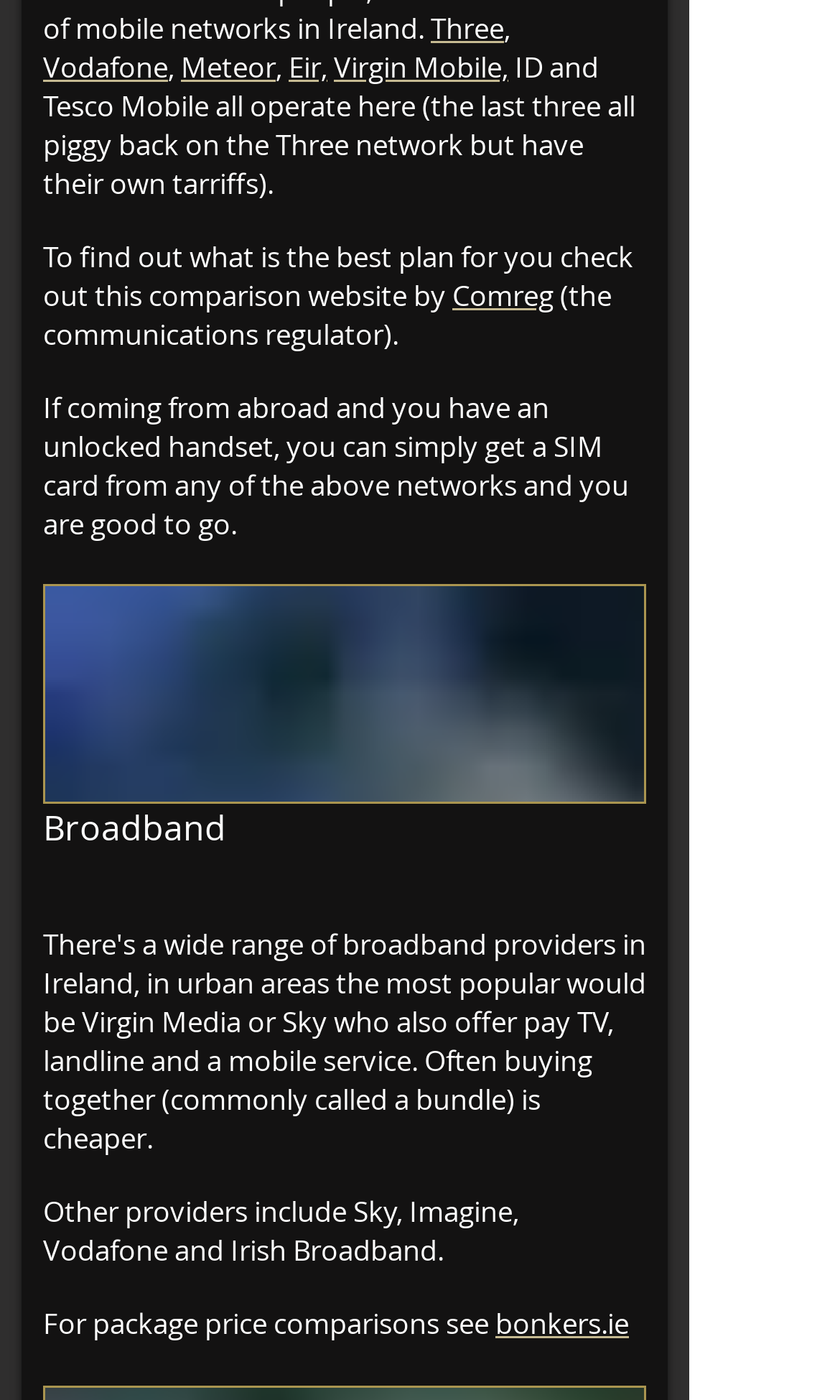Using the information in the image, give a detailed answer to the following question: What is the purpose of the comparison website?

The webpage suggests checking out a comparison website by Comreg to find out what is the best plan for the user.